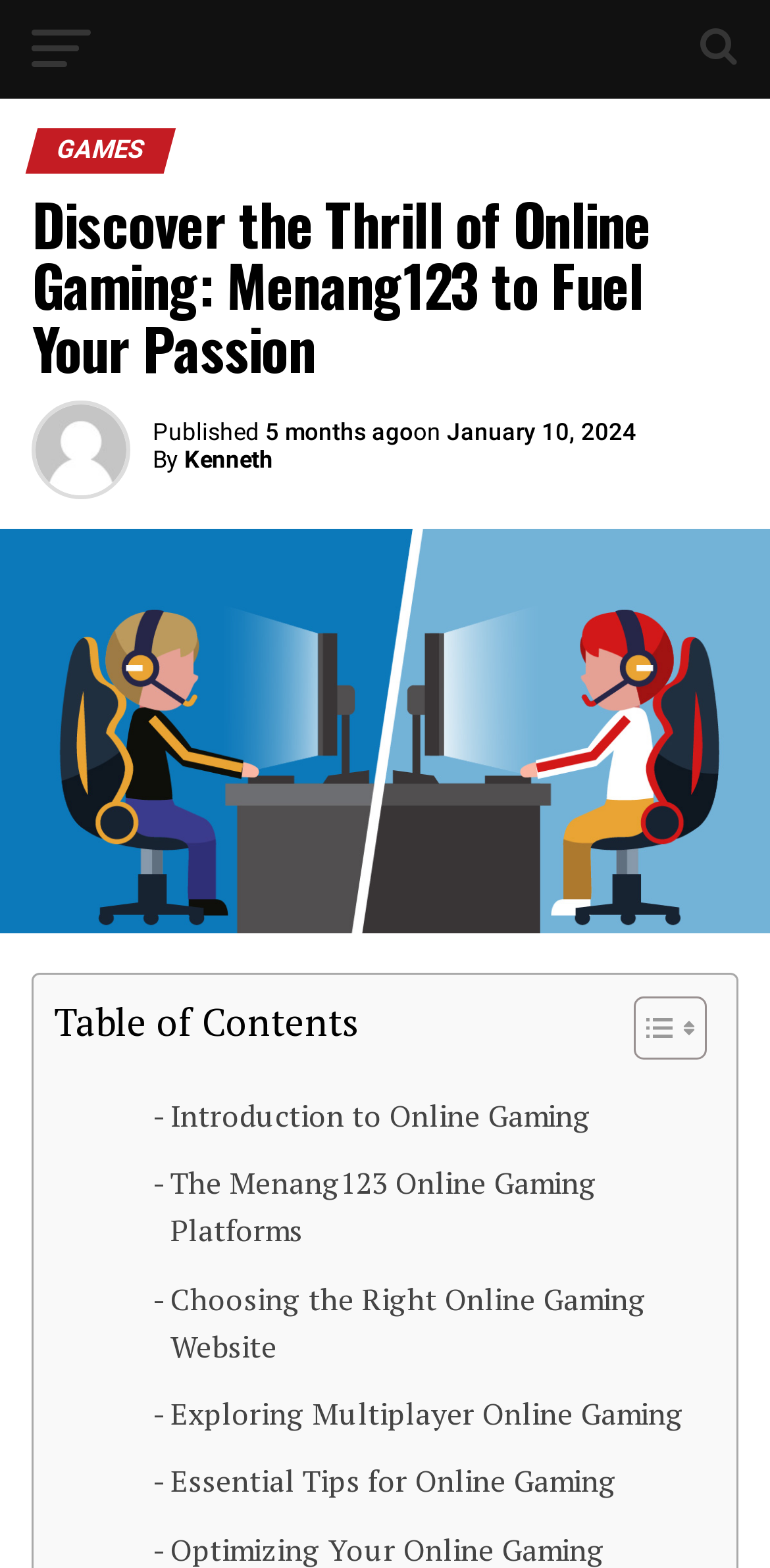Provide a brief response to the question below using one word or phrase:
How many links are in the Table of Contents section?

5